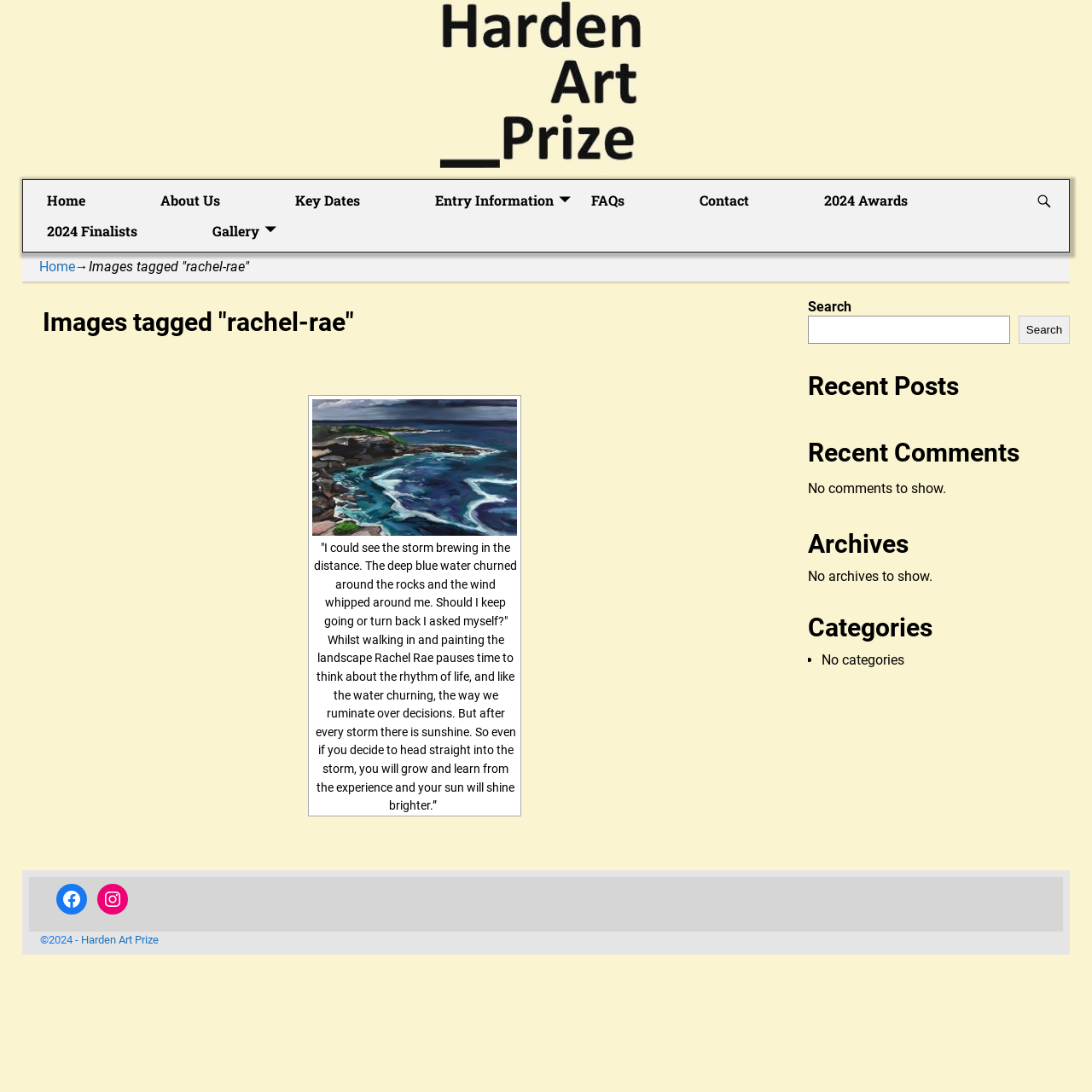Write a detailed summary of the webpage, including text, images, and layout.

The webpage is about Rachel Rae, an artist participating in the Harden Art Prize. At the top, there is a search bar and a series of links to different sections of the website, including Home, About Us, Key Dates, Entry Information, FAQs, Contact, and 2024 Awards. Below these links, there is a main section that takes up most of the page, featuring an article about Rachel Rae's artwork.

The article has a heading "Images tagged 'rachel-rae'" and features an image with a caption "RACHEL RAE: the storm will blow you in the right direction". Below the image, there is a block of text describing the artwork, which talks about the artist's thought process and the meaning behind the piece.

To the right of the main section, there is a complementary section that takes up about a quarter of the page. This section has a search bar, a heading "Recent Posts", and several other headings including "Recent Comments", "Archives", and "Categories". However, most of these sections are empty, with messages saying "No comments to show", "No archives to show", and "No categories".

At the very bottom of the page, there is a footer section with a copyright notice "©2024 -" and a link to the Harden Art Prize website.